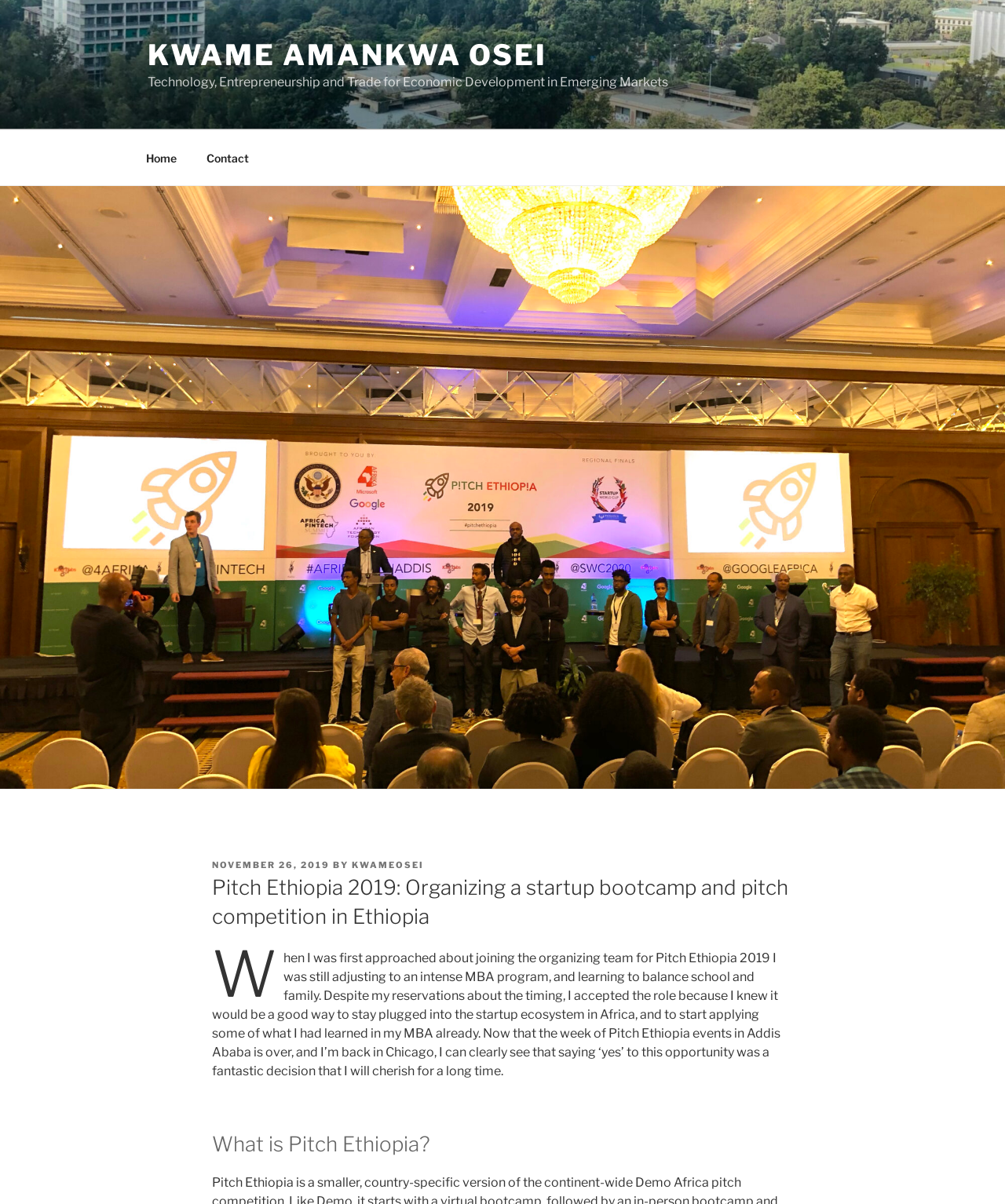What is the topic of this article?
Can you give a detailed and elaborate answer to the question?

The topic of this article is Pitch Ethiopia 2019, which is mentioned in the heading 'Pitch Ethiopia 2019: Organizing a startup bootcamp and pitch competition in Ethiopia'.